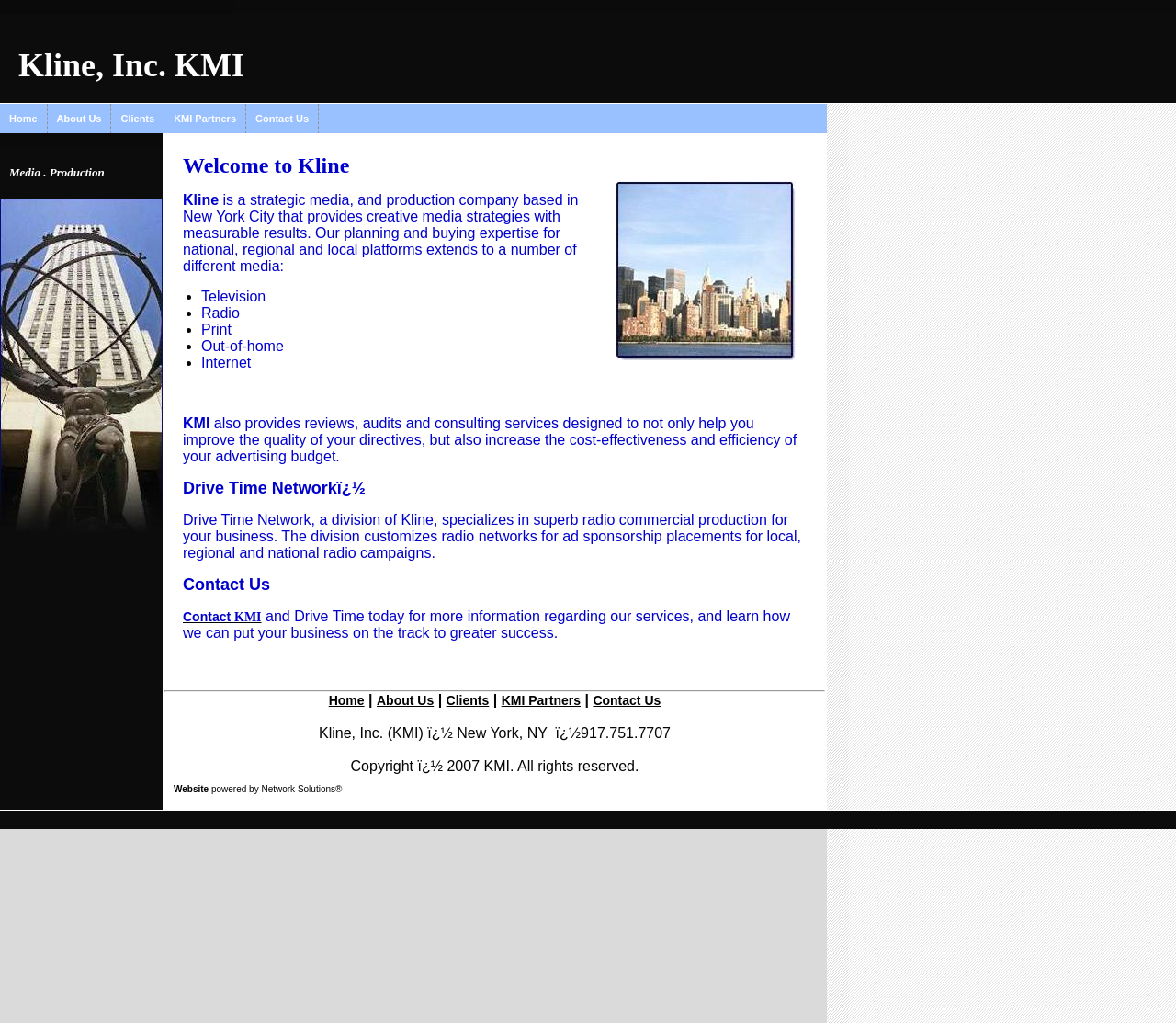Please locate the bounding box coordinates of the region I need to click to follow this instruction: "Learn about Kline, Inc.".

[0.0, 0.013, 0.208, 0.101]